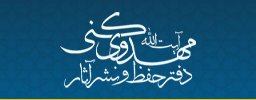Describe every aspect of the image in detail.

The image features an elegant logo associated with "آیت الله مهدوی کنی," prominently displayed on a rich blue background. The logo reflects a blend of traditional Islamic calligraphy and contemporary design, symbolizing the organization’s focus on preserving and promoting the teachings and legacy of Ayatollah Mahdavi Kani. Below the name, there is an inscription indicating "دفتر حفظ و نشر آثار," which translates to "Office for the Preservation and Publishing of Works." This indicates the organization's commitment to the scholarly preservation of religious texts and the dissemination of knowledge related to Ayatollah Mardavi Kani’s contributions to Islamic thought. The overall aesthetic of the logo conveys a sense of reverence and professionalism, aligning with the mission of the organization.